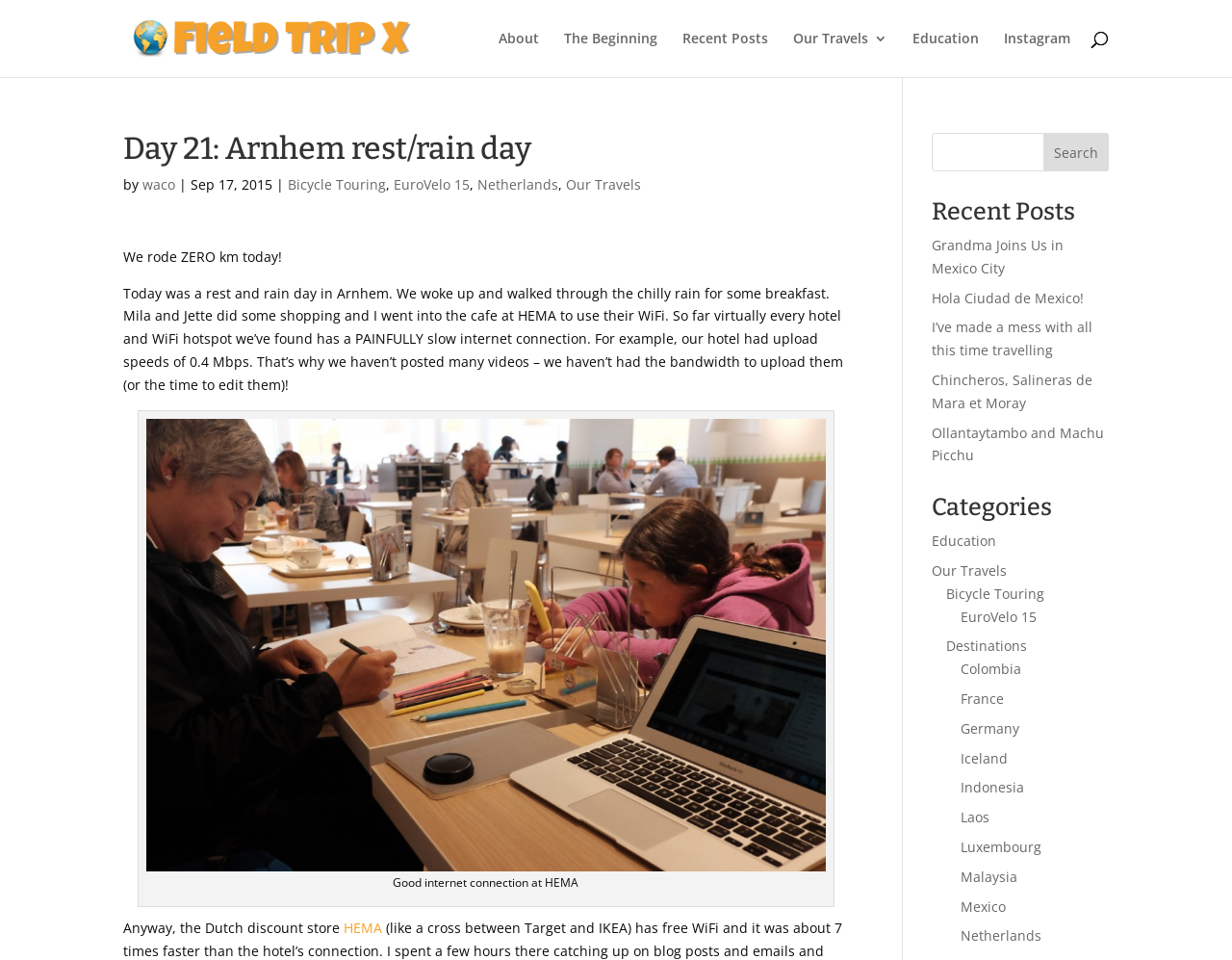Please answer the following question using a single word or phrase: 
What is the name of the website?

Field Trip X